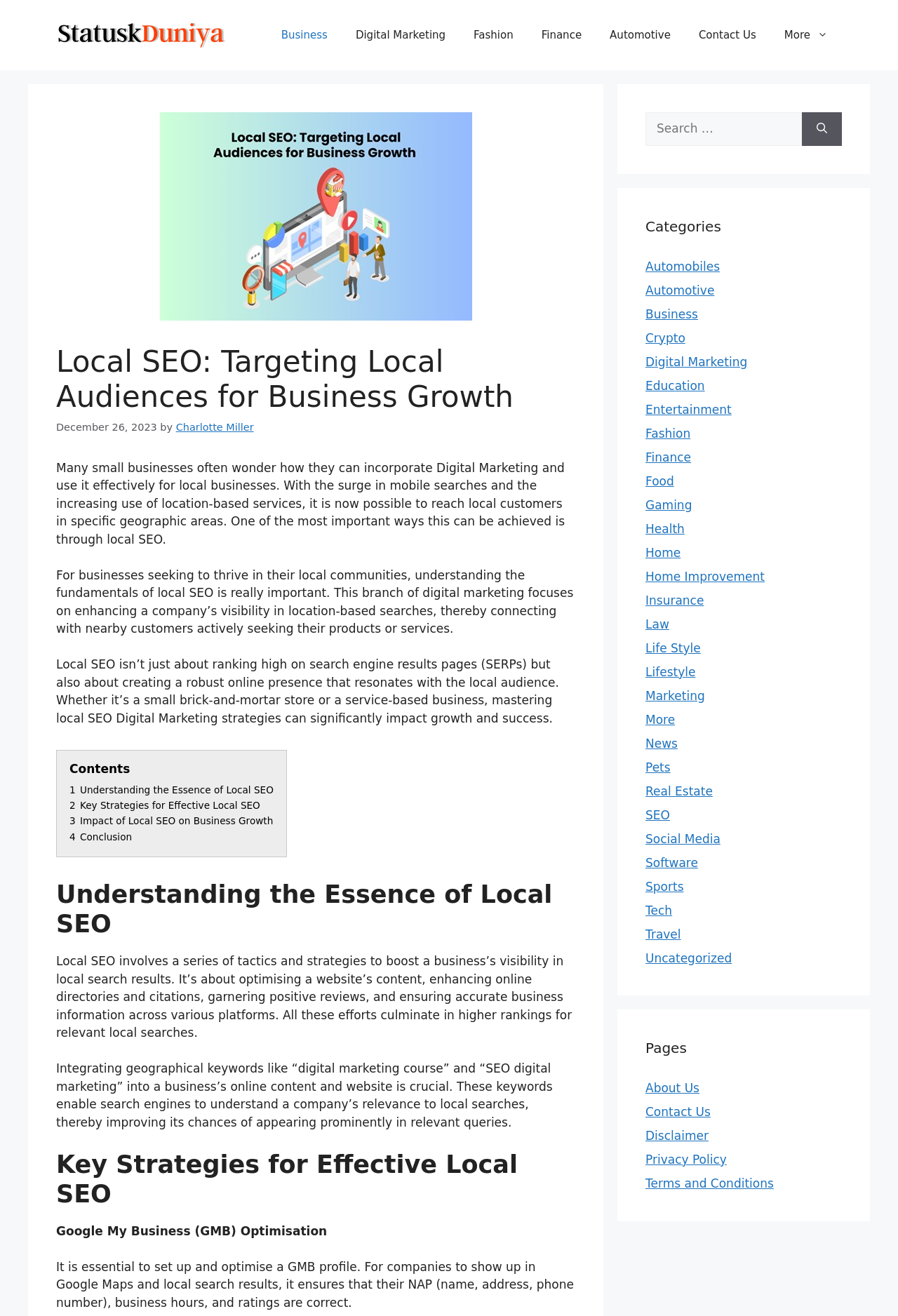What is the topic of the first section of the article?
Based on the screenshot, provide your answer in one word or phrase.

Understanding the Essence of Local SEO